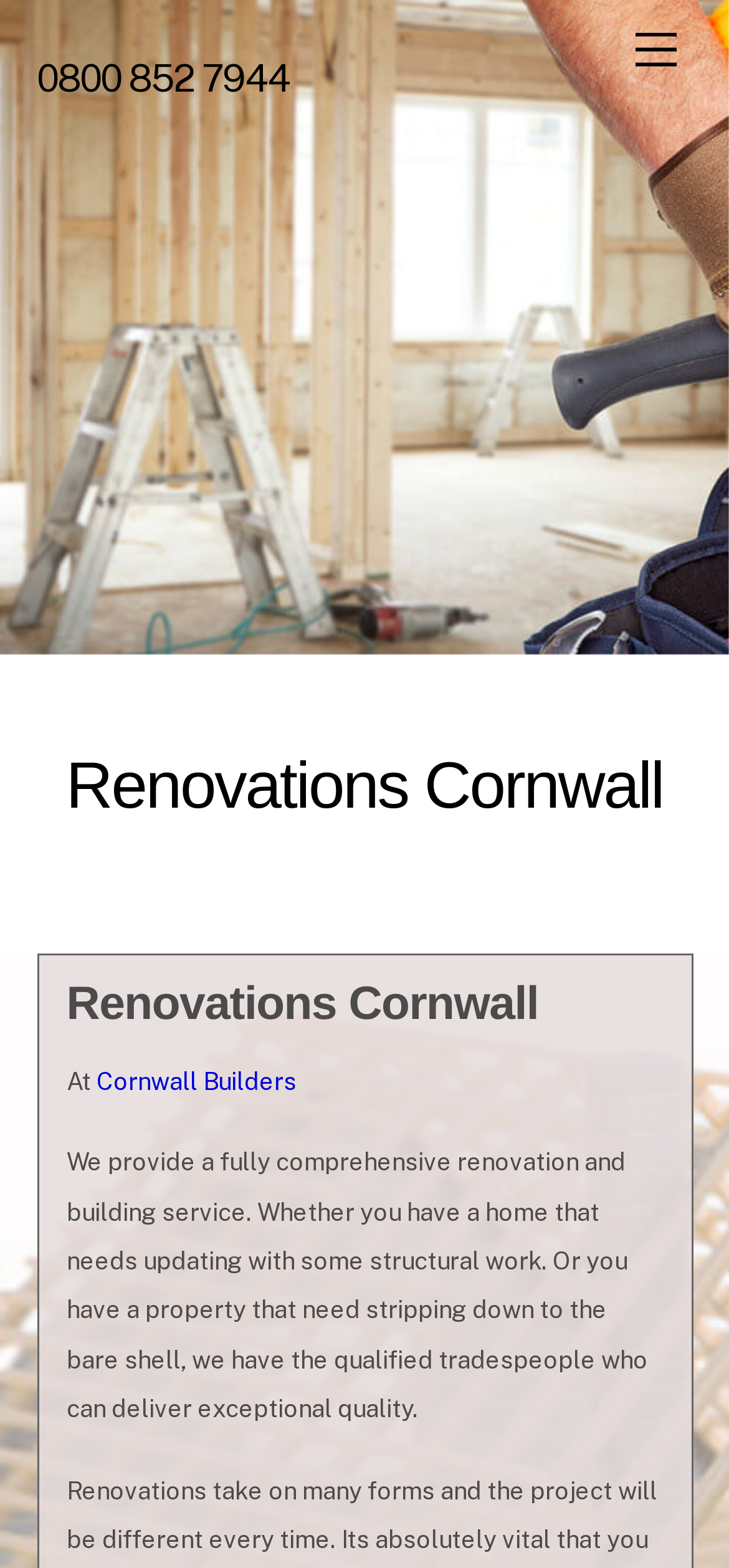Please respond in a single word or phrase: 
What is the phone number to contact?

0800 852 7944